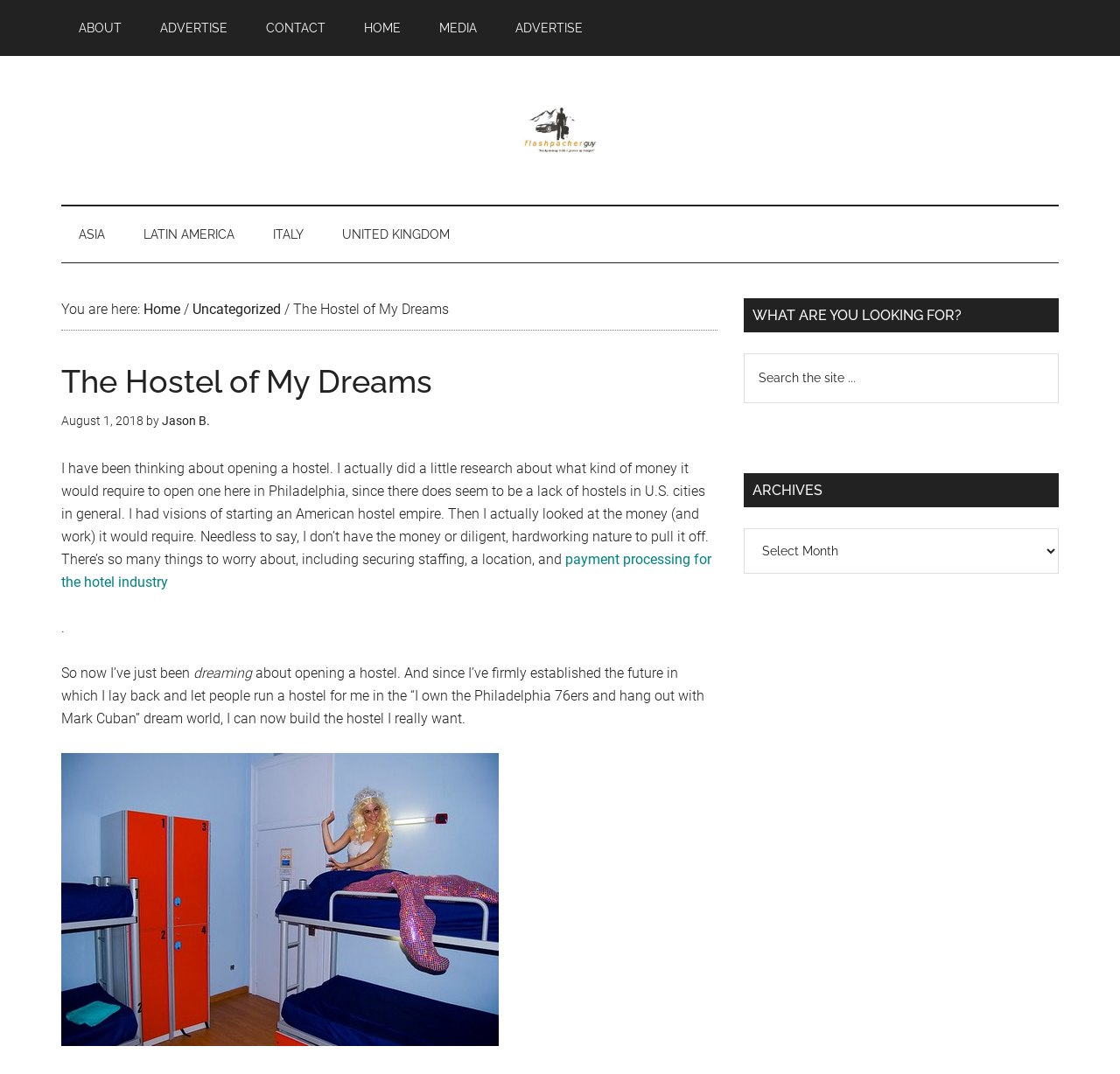Provide the bounding box coordinates for the UI element that is described by this text: "Advertise". The coordinates should be in the form of four float numbers between 0 and 1: [left, top, right, bottom].

[0.445, 0.0, 0.536, 0.052]